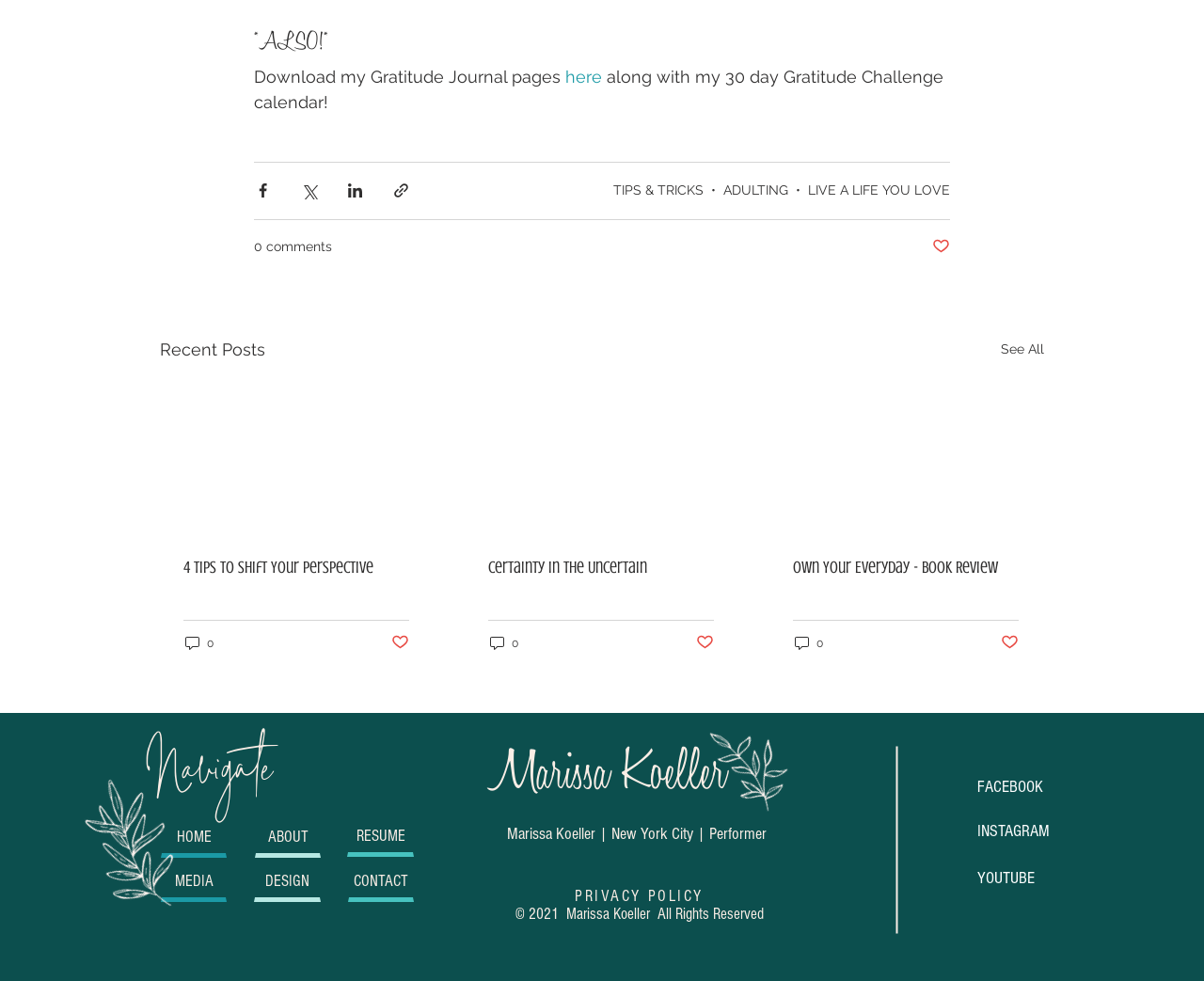Given the element description, predict the bounding box coordinates in the format (top-left x, top-left y, bottom-right x, bottom-right y). Make sure all values are between 0 and 1. Here is the element description: here

[0.47, 0.068, 0.5, 0.088]